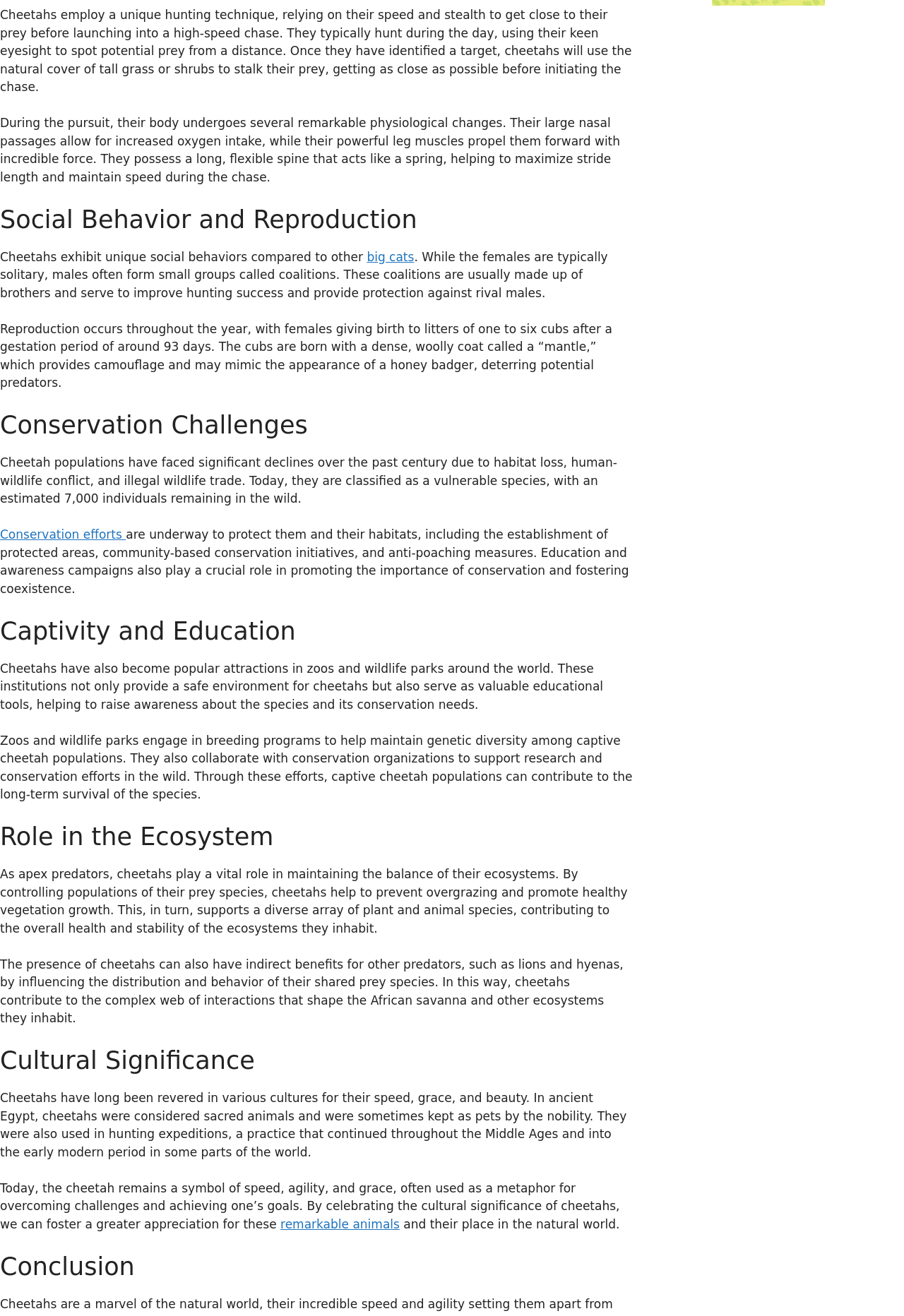What is the purpose of conservation efforts for cheetahs?
Using the image as a reference, deliver a detailed and thorough answer to the question.

The webpage mentions that conservation efforts are underway to protect cheetahs and their habitats, including the establishment of protected areas, community-based conservation initiatives, and anti-poaching measures. This is stated in the section about conservation challenges.